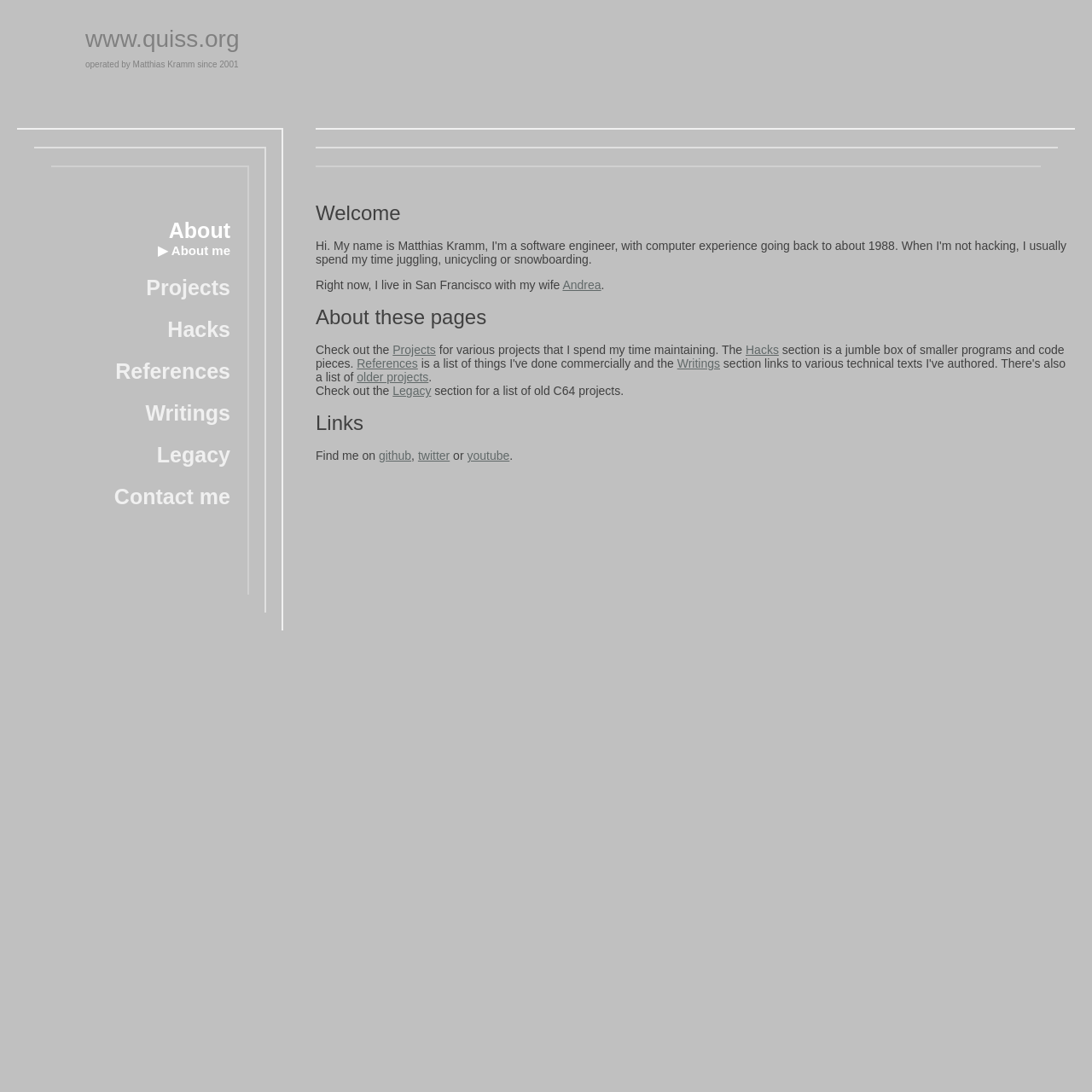Please determine the bounding box of the UI element that matches this description: youtube. The coordinates should be given as (top-left x, top-left y, bottom-right x, bottom-right y), with all values between 0 and 1.

[0.428, 0.411, 0.467, 0.424]